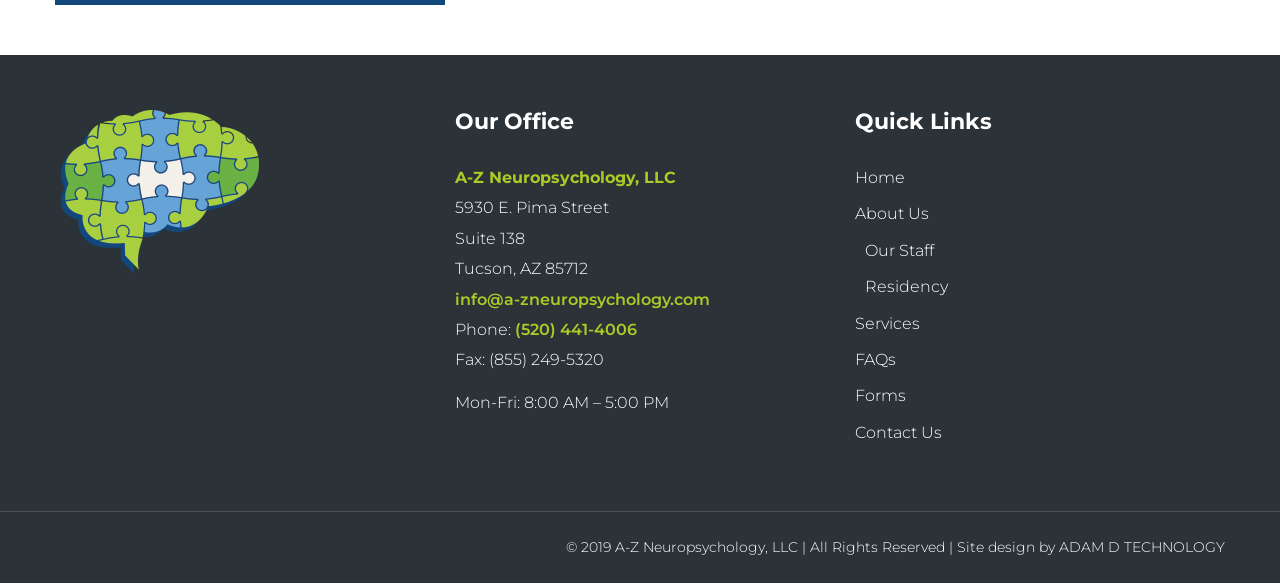Identify and provide the bounding box for the element described by: "Информация для родителей".

None